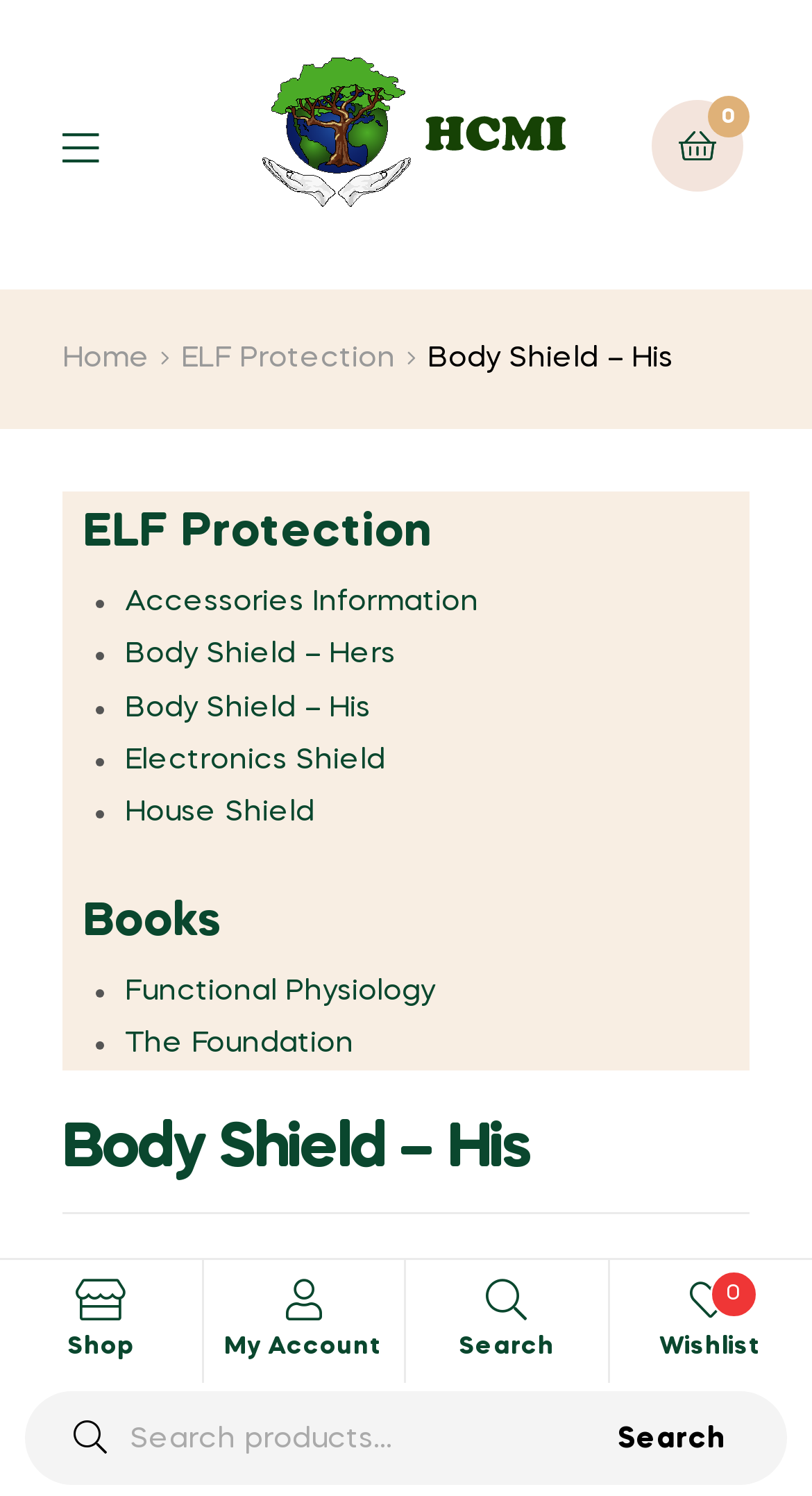Summarize the webpage with a detailed and informative caption.

The webpage is about Body Shield, specifically the "His" section, as indicated by the title "Body Shield – His – HCMI". 

At the top left corner, there is a "Menu" link, and next to it, a "Logo" image that spans almost the entire top section of the page. On the top right corner, there is a link with a number "0" and an icon.

Below the logo, there are several links, including "Home", "ELF Protection", and a heading "ELF Protection" that spans almost the entire width of the page. Underneath, there is a list of links, each preceded by a bullet point, including "Accessories Information", "Body Shield – Hers", "Body Shield – His", "Electronics Shield", and "House Shield".

Further down, there is a heading "Books" followed by another list of links, each preceded by a bullet point, including "Functional Physiology" and "The Foundation". Below this list, there is a heading "Body Shield – His" that spans almost the entire width of the page.

At the bottom of the page, there are several links, including "Shop", "My Account", "Search", and "Wishlist 0", each with an icon. The search function is accompanied by a search box and a "Search" button.